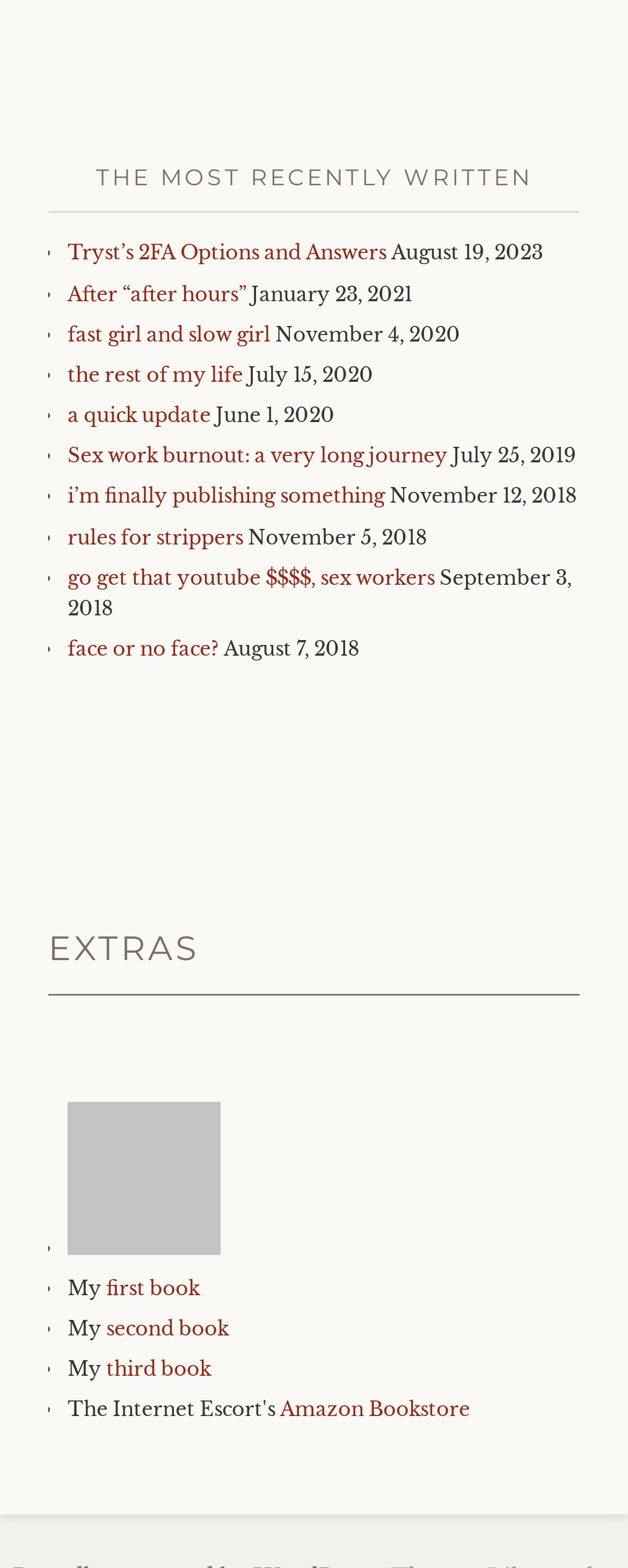Find and indicate the bounding box coordinates of the region you should select to follow the given instruction: "view 'Sex work burnout: a very long journey'".

[0.108, 0.283, 0.713, 0.298]